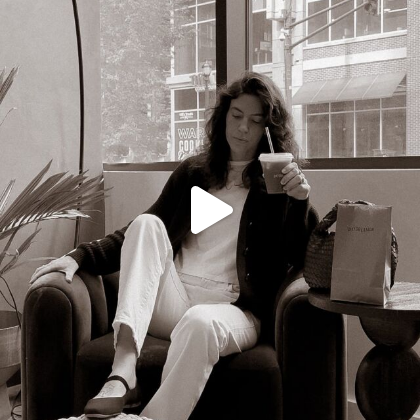Provide an in-depth description of all elements within the image.

A serene scene unfolds in a cozy café where a woman lounges comfortably in an armchair, embodying a moment of relaxation. Dressed casually in white pants and a simple top, she exudes a laid-back vibe, accessorized with a cardigan and chic slip-on shoes. In one hand, she holds a refreshing drink, while a stylish bag rests beside her, hinting at a day filled with leisure and indulgence. Through the large window behind her, a bustling cityscape provides a lively backdrop, contrasting the calm ambiance inside. This moment captures the essence of urban living, where comfort meets style in a delightful setting.